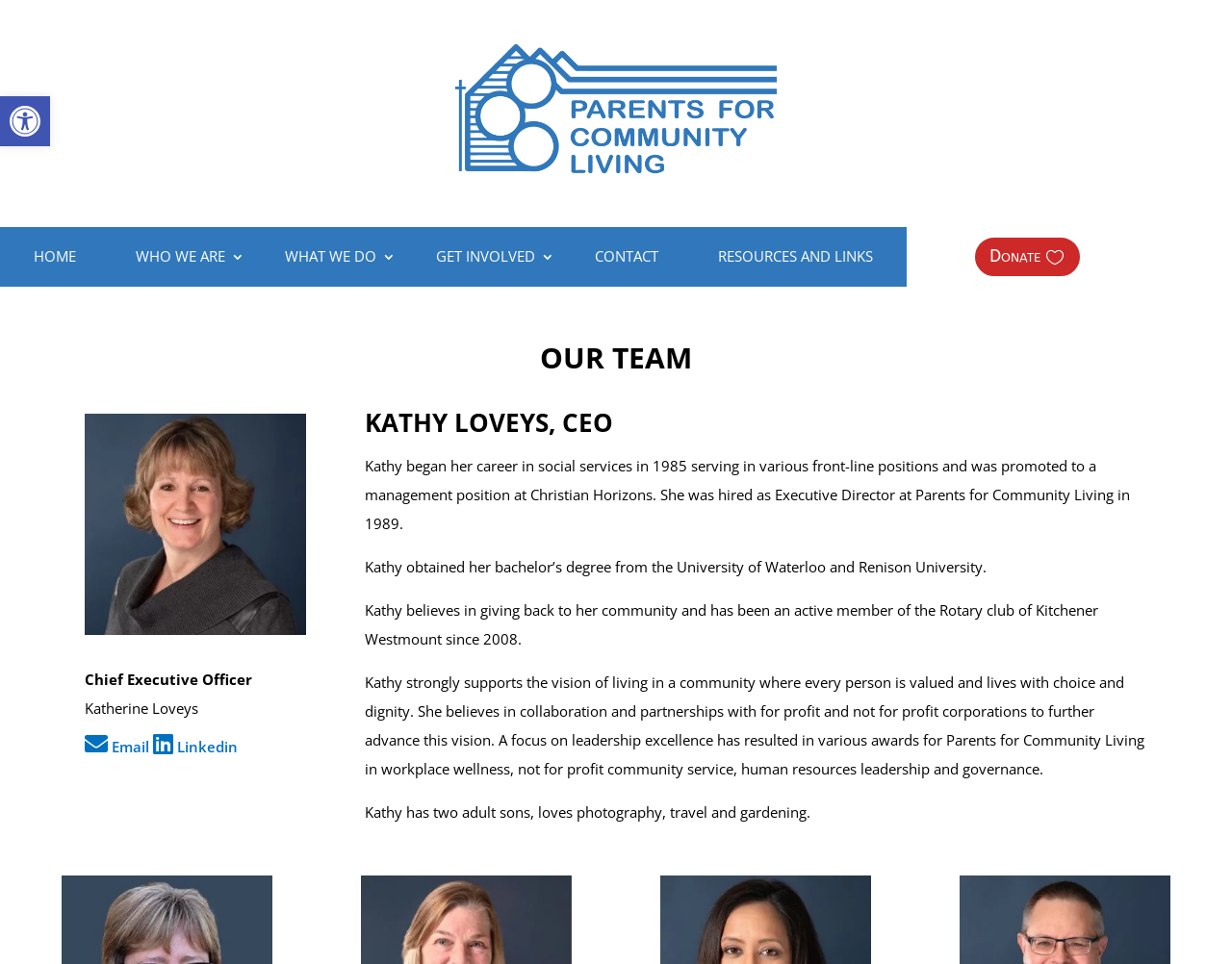Please predict the bounding box coordinates of the element's region where a click is necessary to complete the following instruction: "Open the 'WHO WE ARE' menu". The coordinates should be represented by four float numbers between 0 and 1, i.e., [left, top, right, bottom].

[0.095, 0.26, 0.199, 0.282]